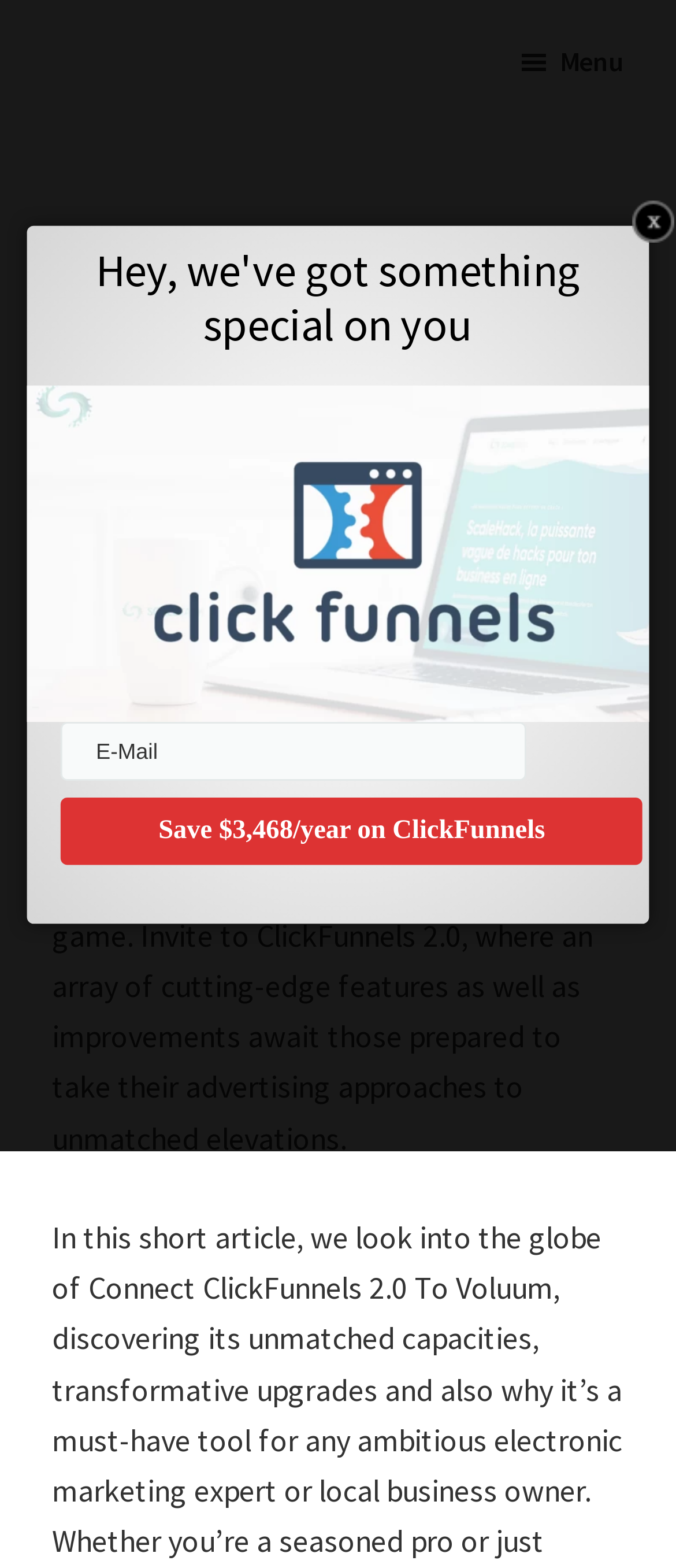What type of input is required in the 'E-Mail' textbox?
Refer to the image and give a detailed answer to the question.

The 'E-Mail' textbox is marked as required, indicating that users must enter a valid email address in order to proceed. This is likely a necessary step for accessing the special offer or content related to ClickFunnels 2.0 and Voluum.